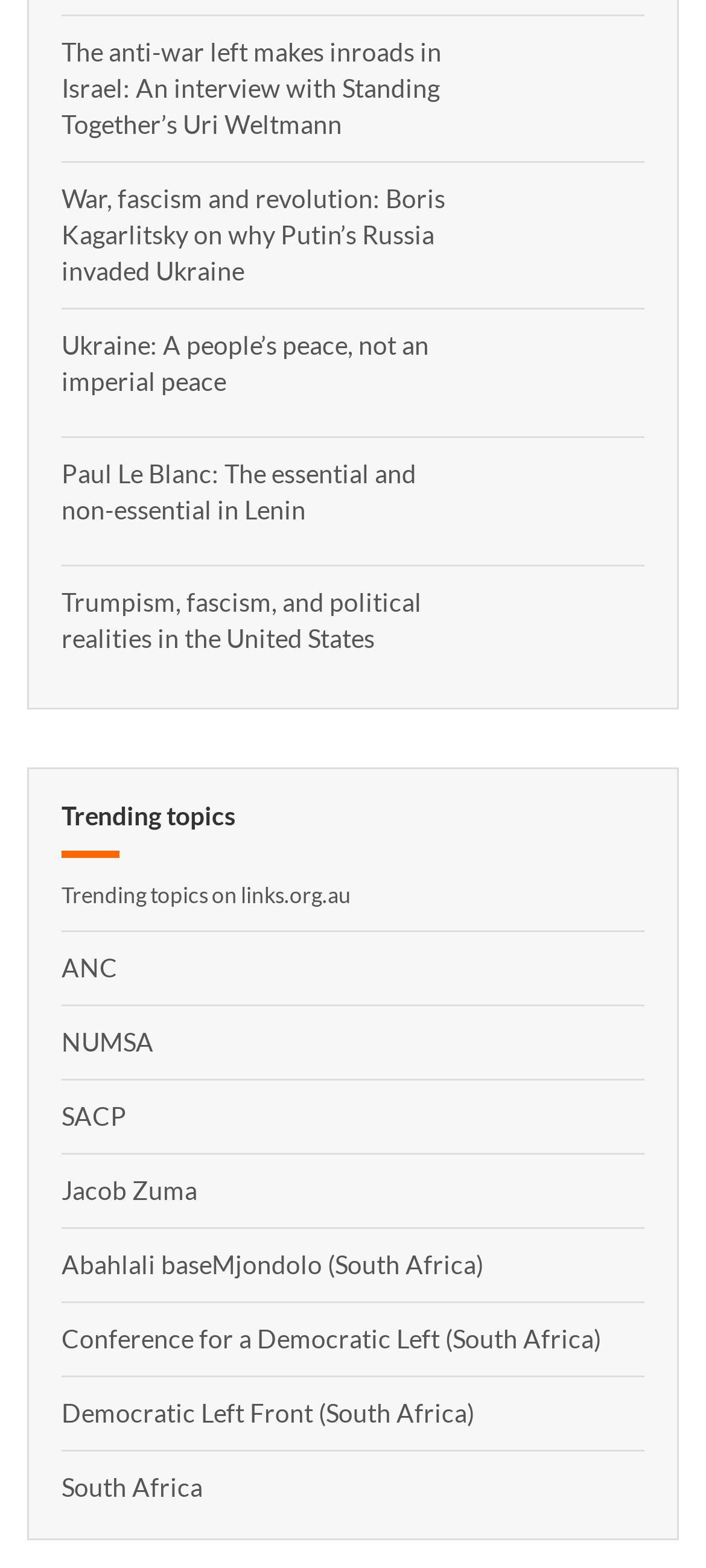Give a succinct answer to this question in a single word or phrase: 
What is the title of the section below the links?

Trending topics